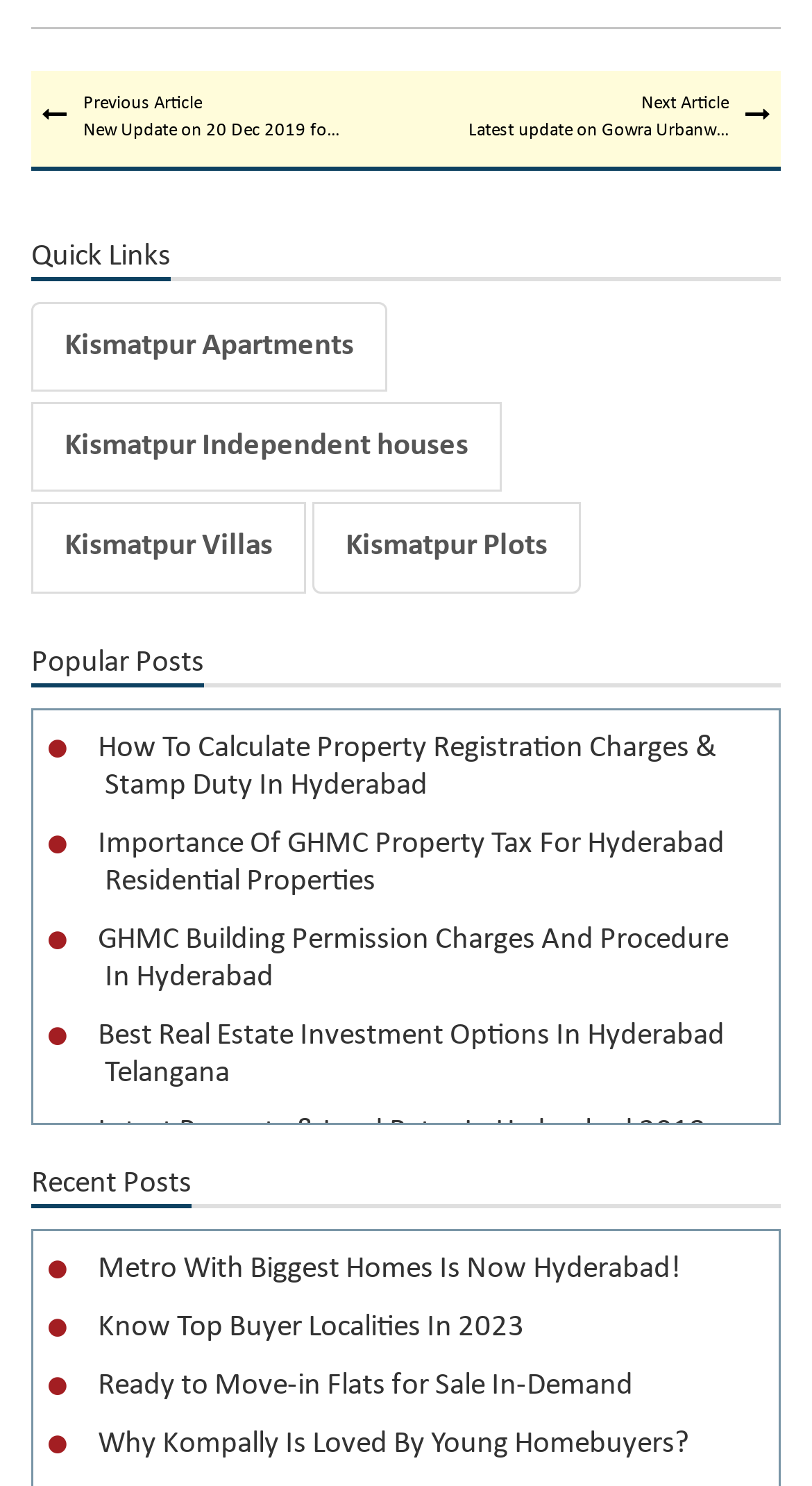Give a one-word or short-phrase answer to the following question: 
What is the topic of the first link under 'Recent Posts'?

Metro With Biggest Homes